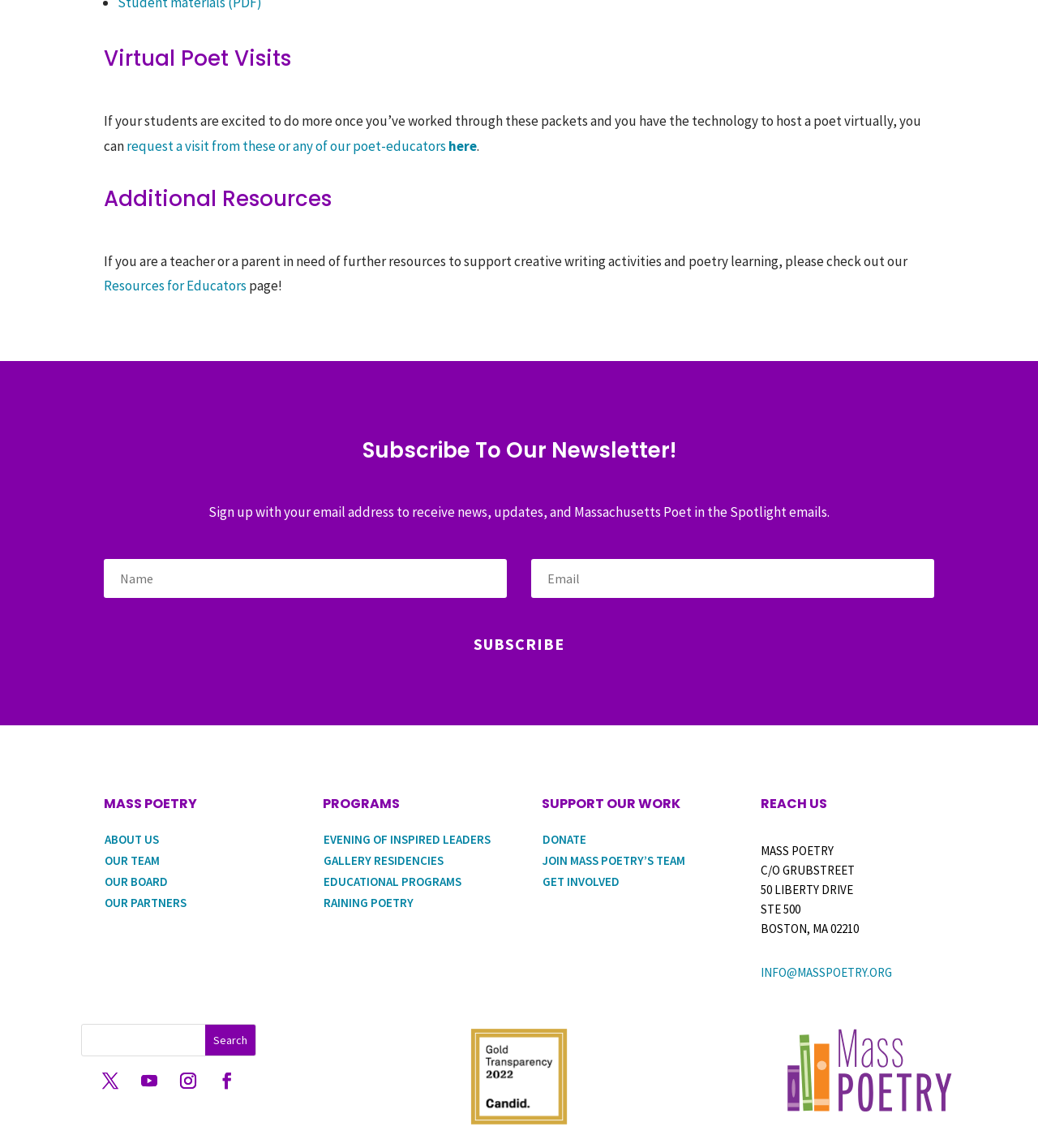Pinpoint the bounding box coordinates of the area that should be clicked to complete the following instruction: "request a visit from these or any of our poet-educators". The coordinates must be given as four float numbers between 0 and 1, i.e., [left, top, right, bottom].

[0.122, 0.119, 0.459, 0.135]